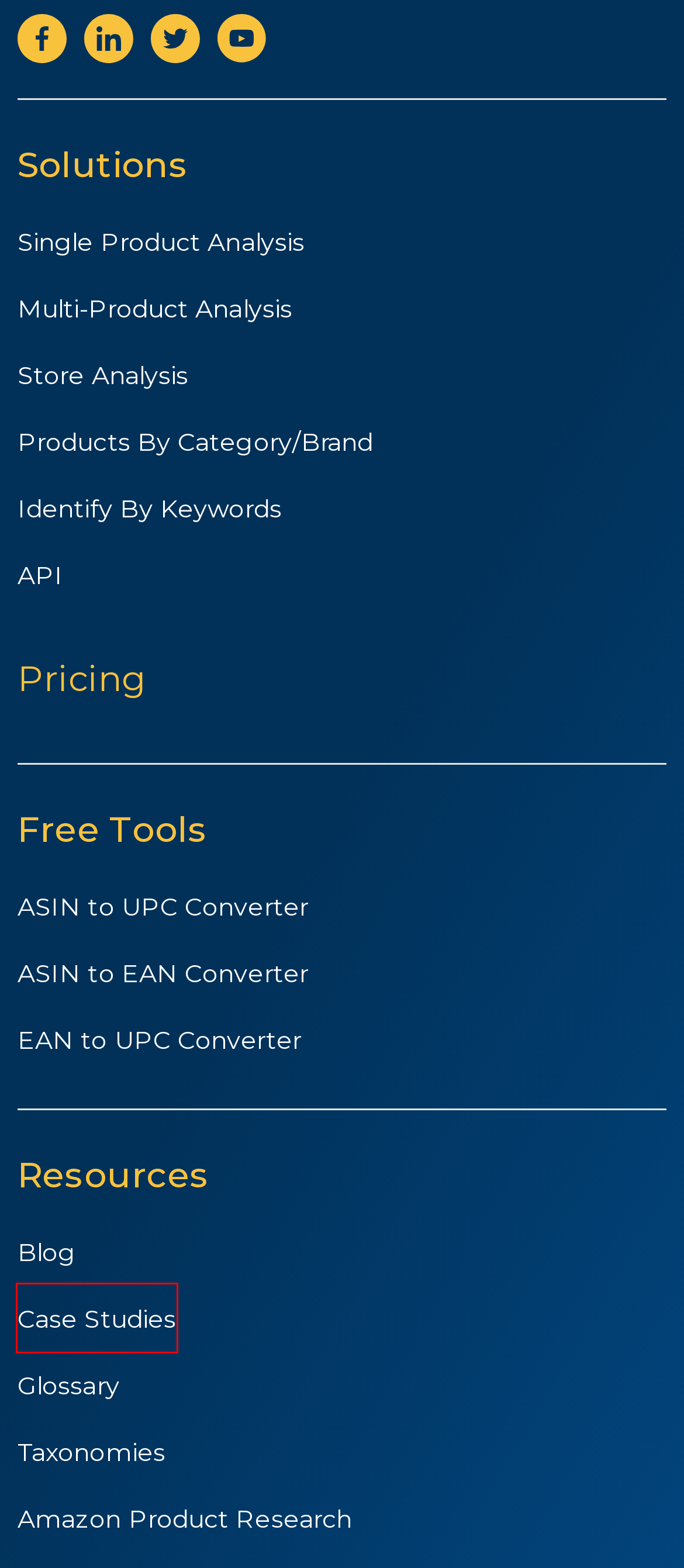You have a screenshot showing a webpage with a red bounding box around a UI element. Choose the webpage description that best matches the new page after clicking the highlighted element. Here are the options:
A. EAN to UPC Converter | Algopix
B. About Us
C. ASIN to EAN Converter | Algopix
D. eCommerce Global Market Seller Tools | Algopix
E. eBay & Amazon Sellers Case Studies | Algopix
F. eCommerce Glossary | Algopix
G. Amazon Product Research Tool | Algopix
H. ASIN to UPC Converter | Algopix

E